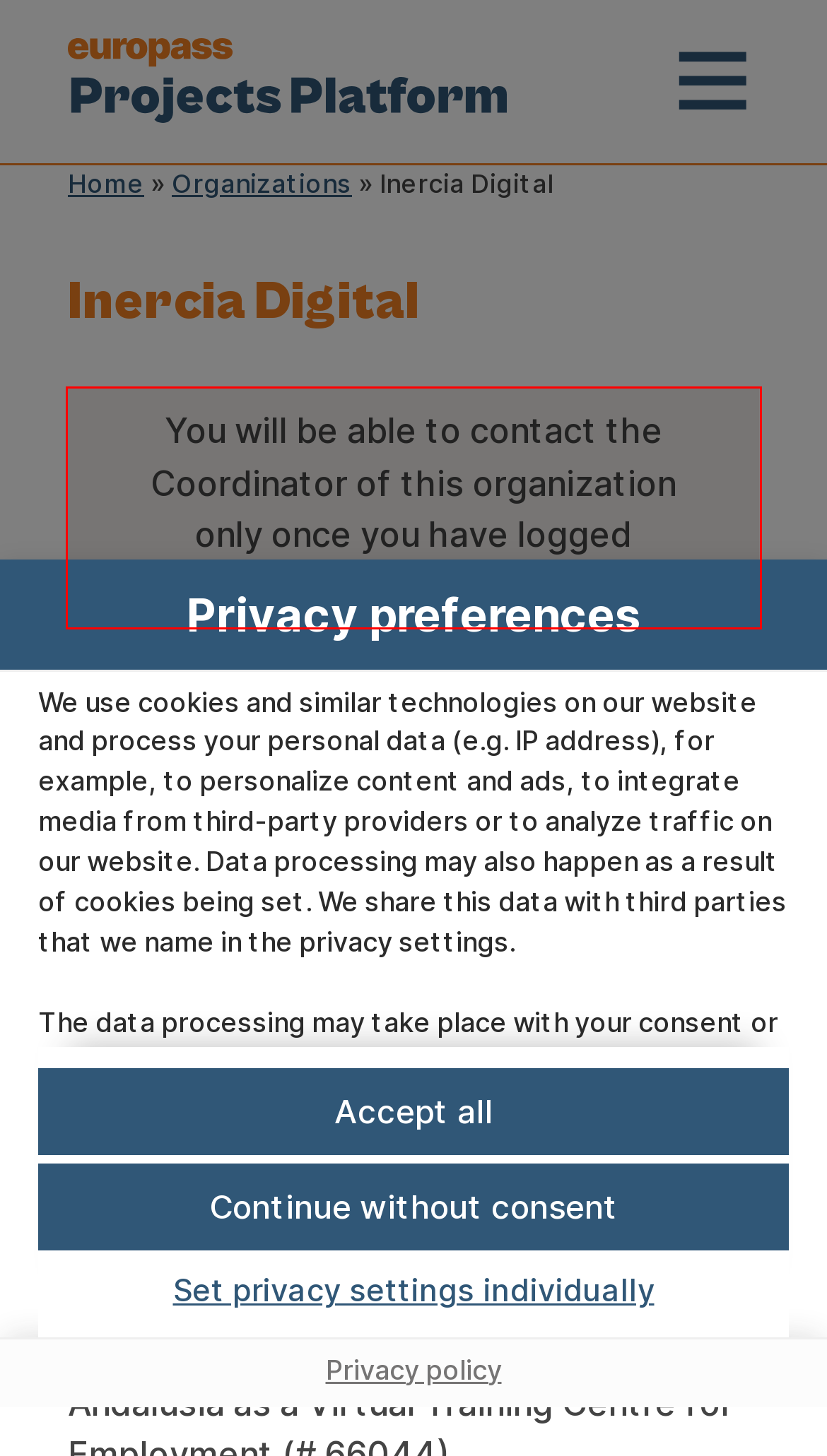Perform OCR on the text inside the red-bordered box in the provided screenshot and output the content.

You will be able to contact the Coordinator of this organization only once you have logged in or created an account.